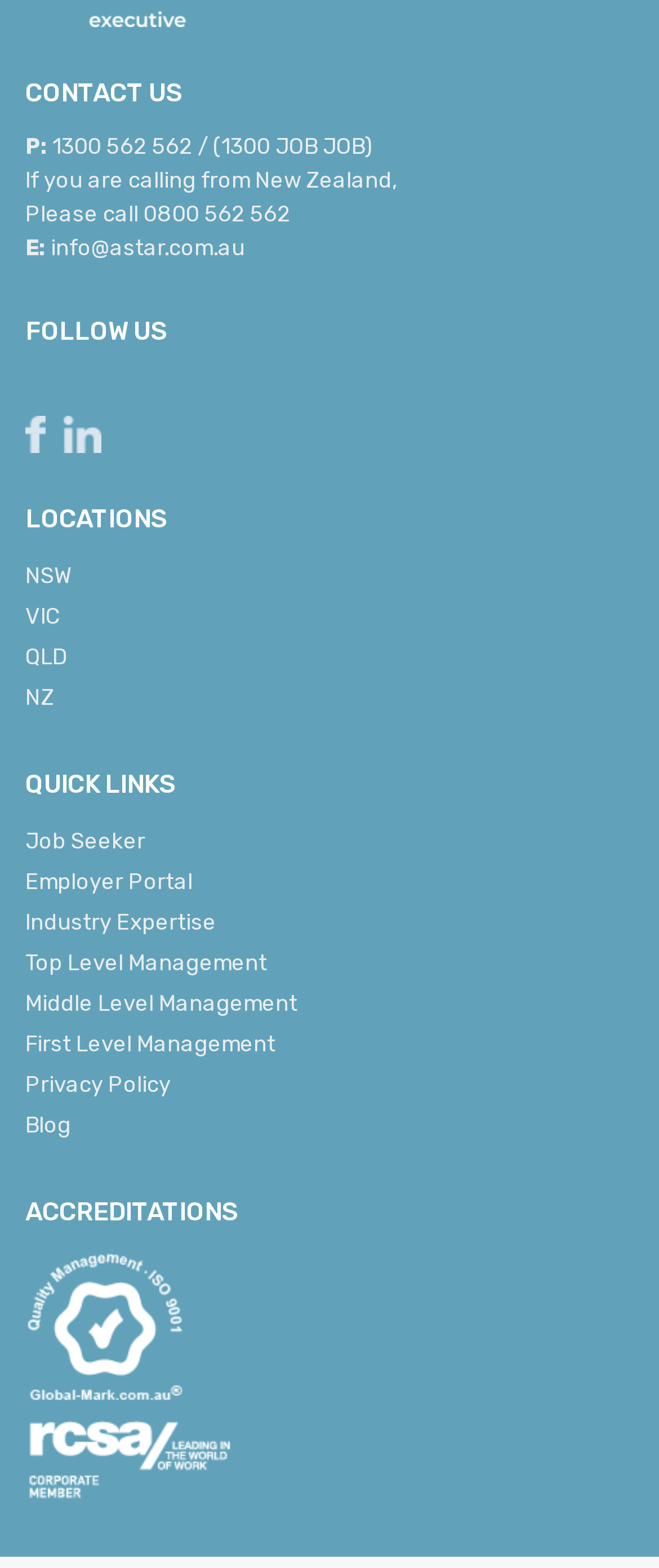Please locate the bounding box coordinates of the region I need to click to follow this instruction: "Read the blog".

[0.038, 0.709, 0.108, 0.726]